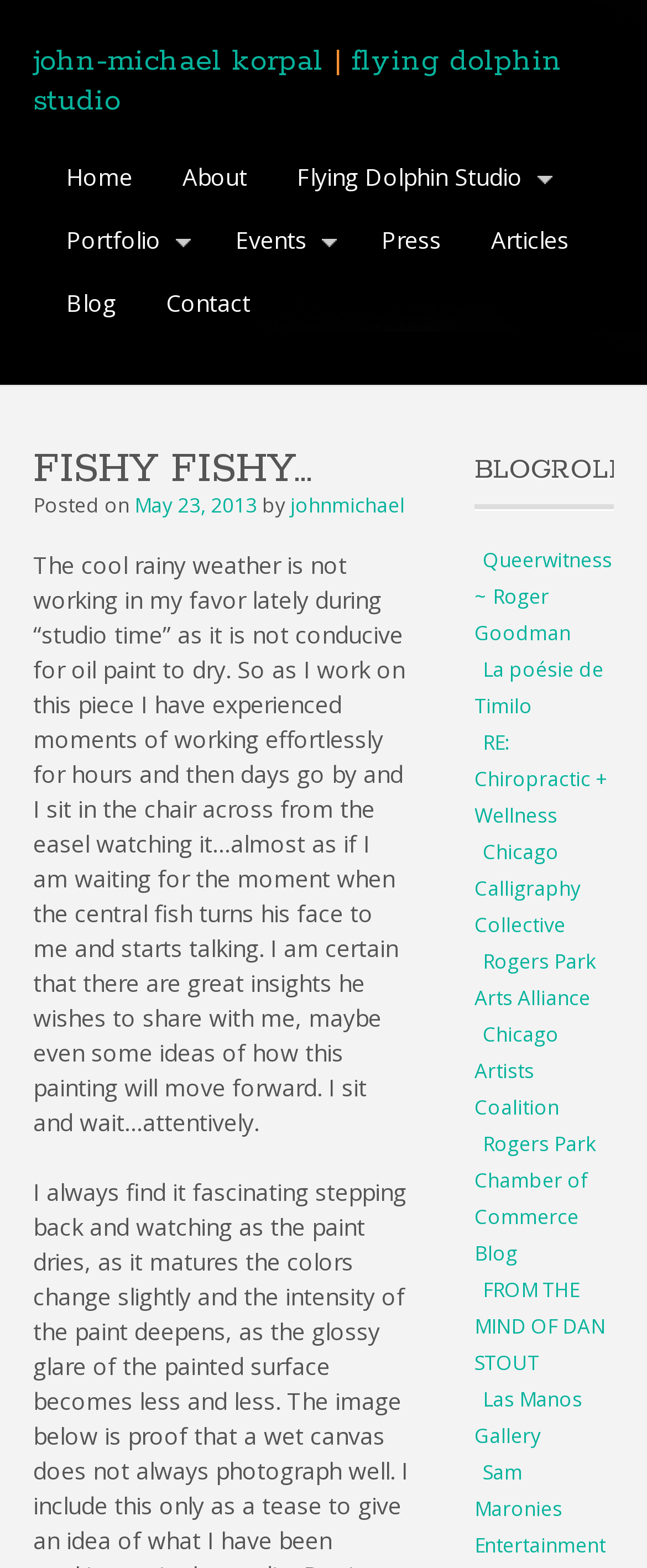Determine the bounding box for the UI element as described: "La poésie de Timilo". The coordinates should be represented as four float numbers between 0 and 1, formatted as [left, top, right, bottom].

[0.733, 0.418, 0.933, 0.459]